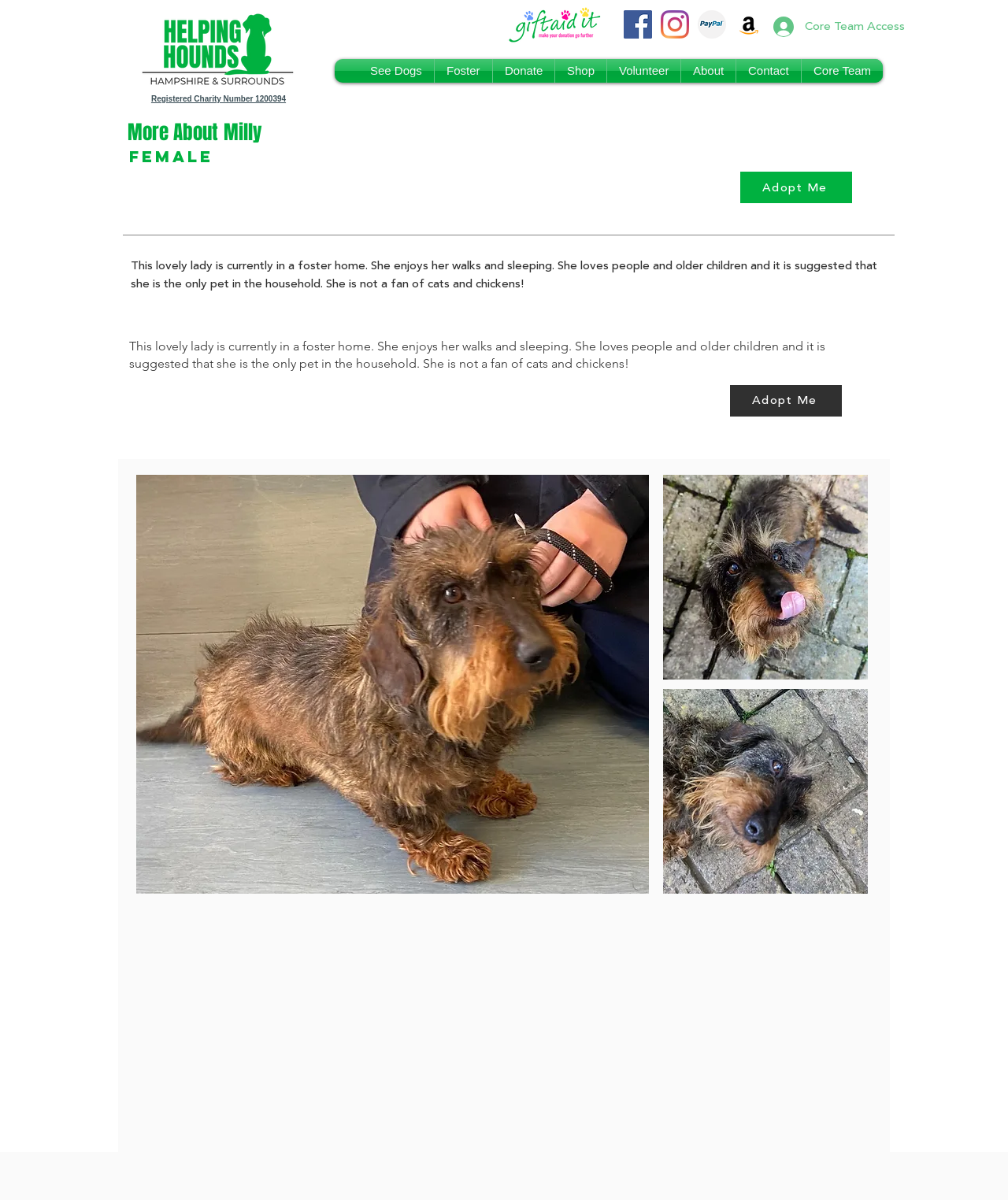What is Milly's personality like?
Based on the screenshot, provide a one-word or short-phrase response.

Loves people and older children